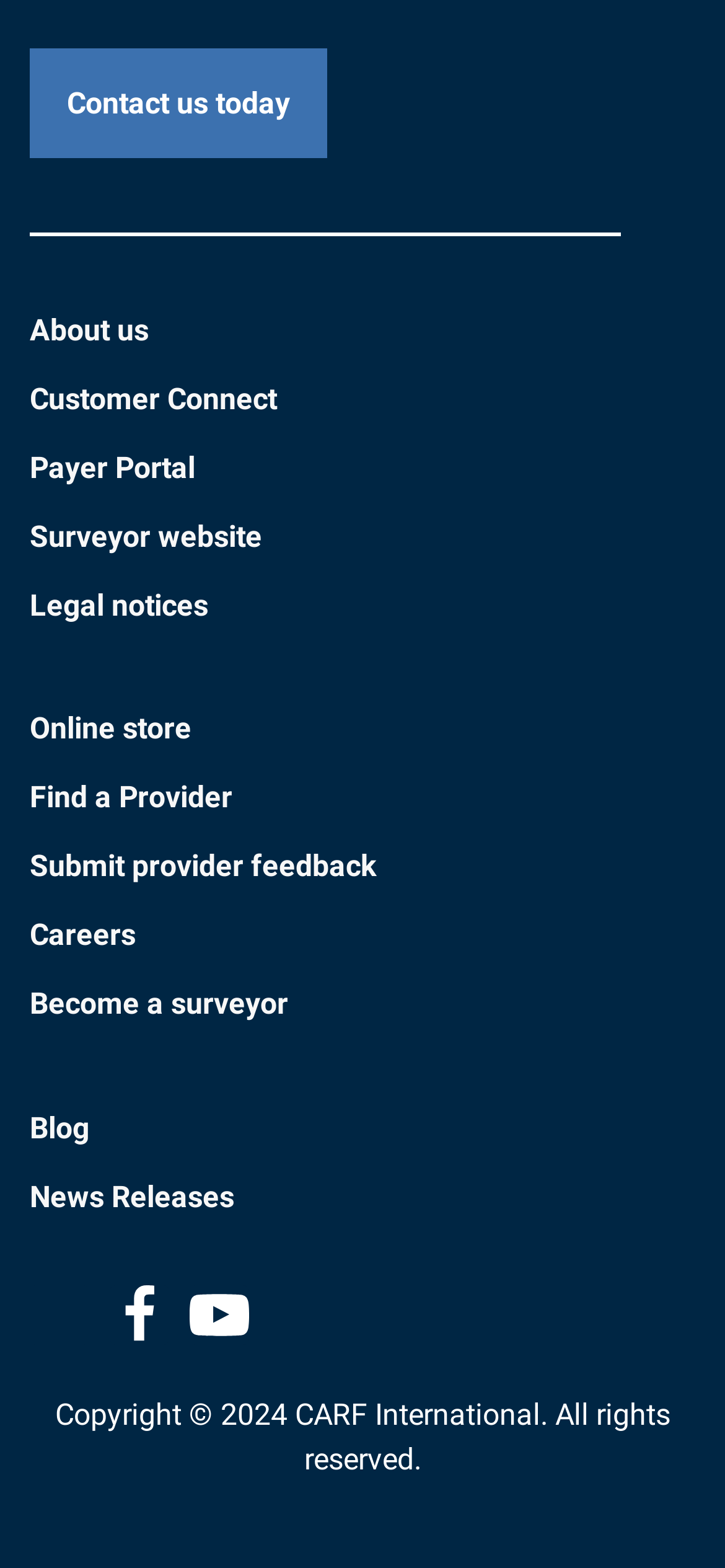What is the copyright year mentioned at the bottom of the page?
Refer to the image and answer the question using a single word or phrase.

2024